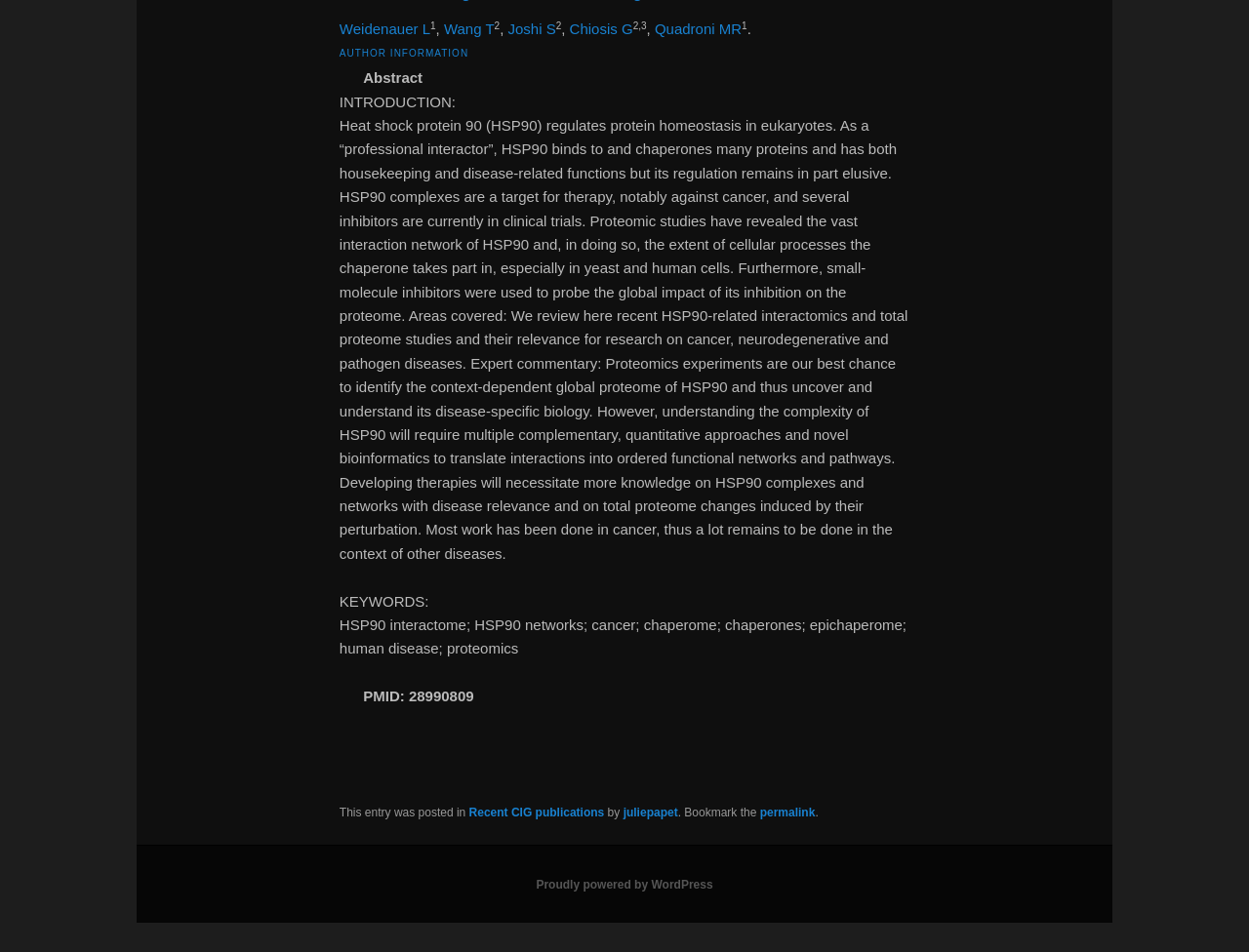Extract the bounding box coordinates for the UI element described as: "permalink".

[0.608, 0.846, 0.653, 0.861]